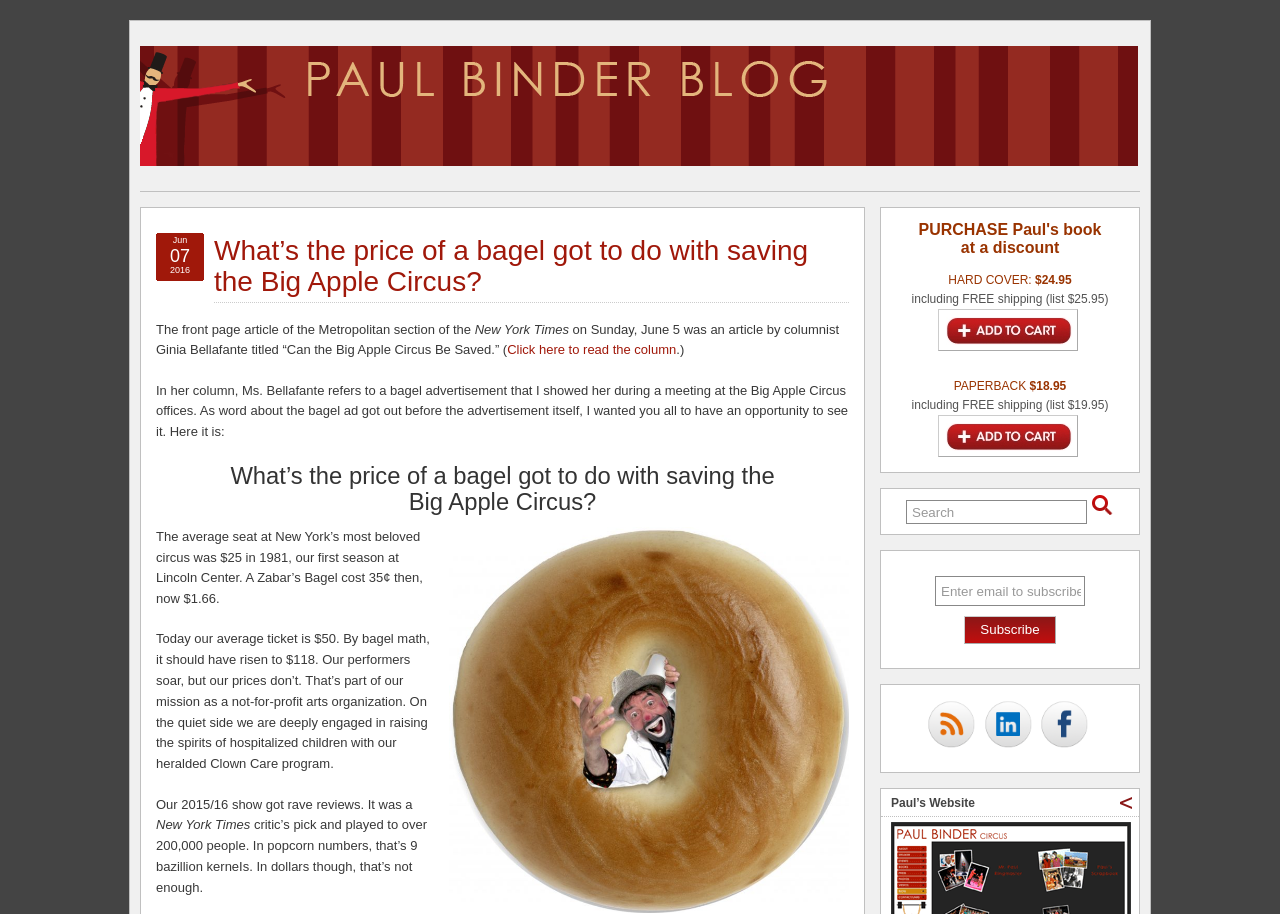Identify the bounding box coordinates for the region to click in order to carry out this instruction: "Click the 'RSS' link to view the RSS feed". Provide the coordinates using four float numbers between 0 and 1, formatted as [left, top, right, bottom].

[0.724, 0.766, 0.762, 0.823]